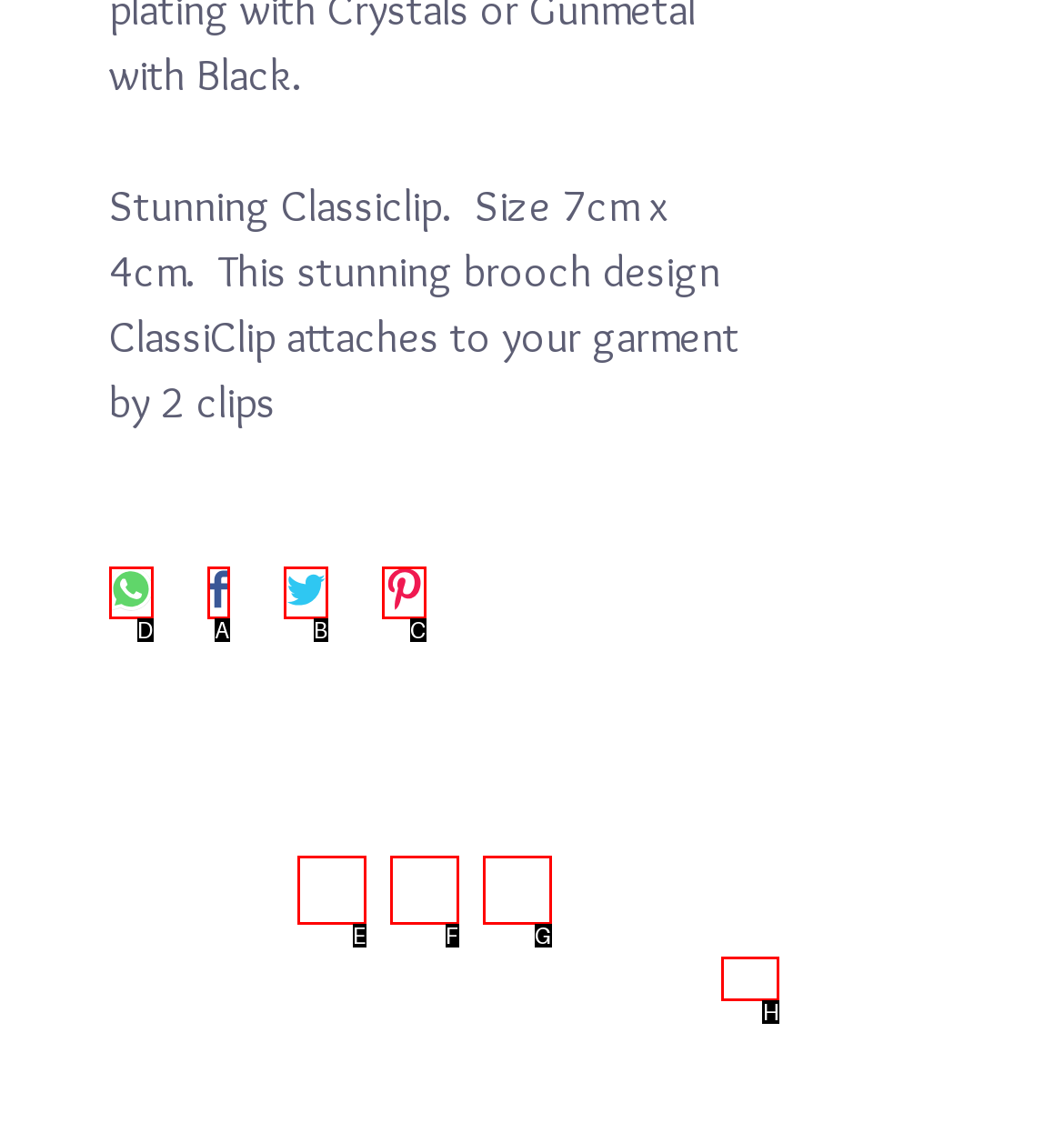Which option should be clicked to complete this task: Share on WhatsApp
Reply with the letter of the correct choice from the given choices.

D